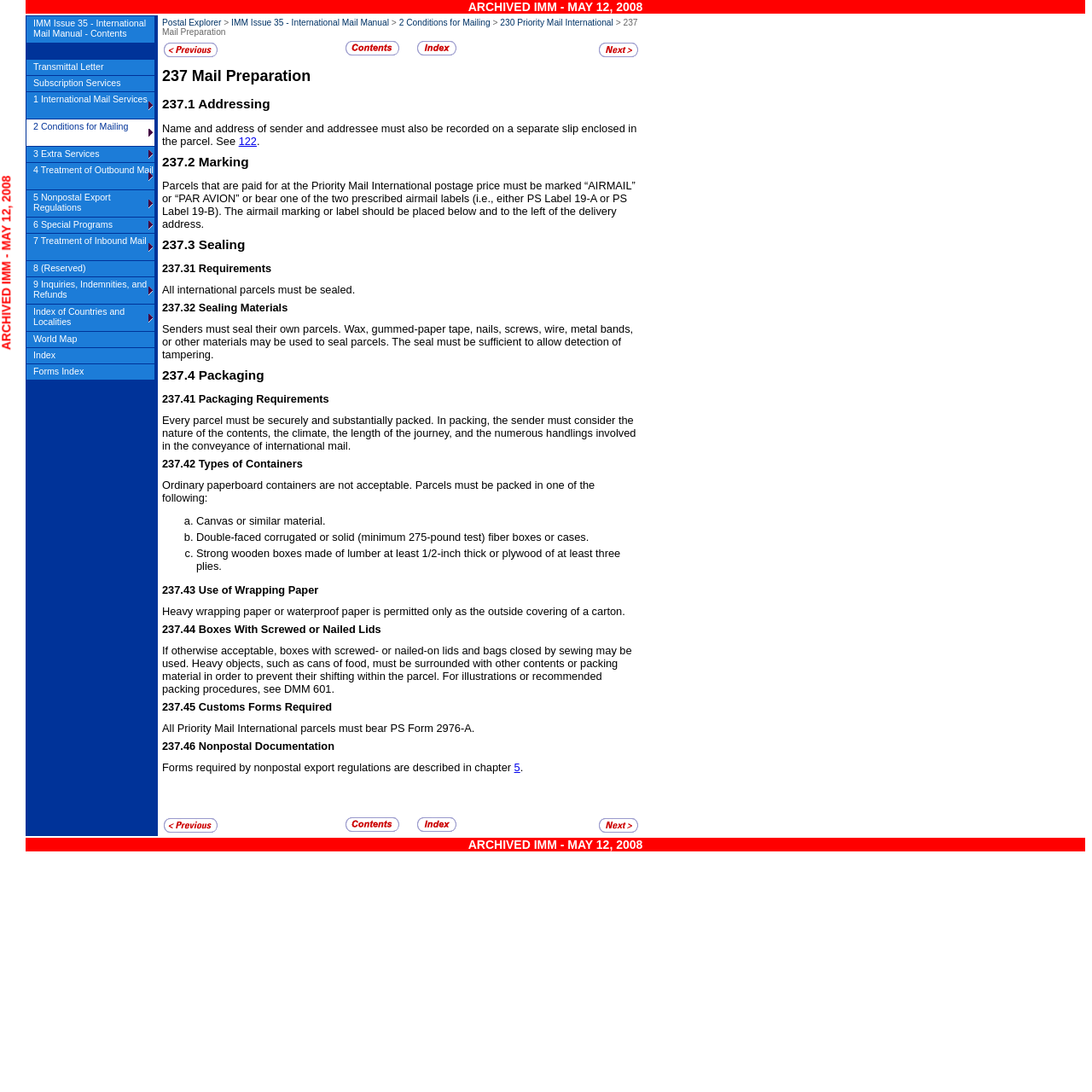Using the information shown in the image, answer the question with as much detail as possible: What is the minimum thickness of lumber for strong wooden boxes?

The webpage specifies that strong wooden boxes made of lumber at least 1/2-inch thick or plywood of at least three plies are acceptable for packaging.